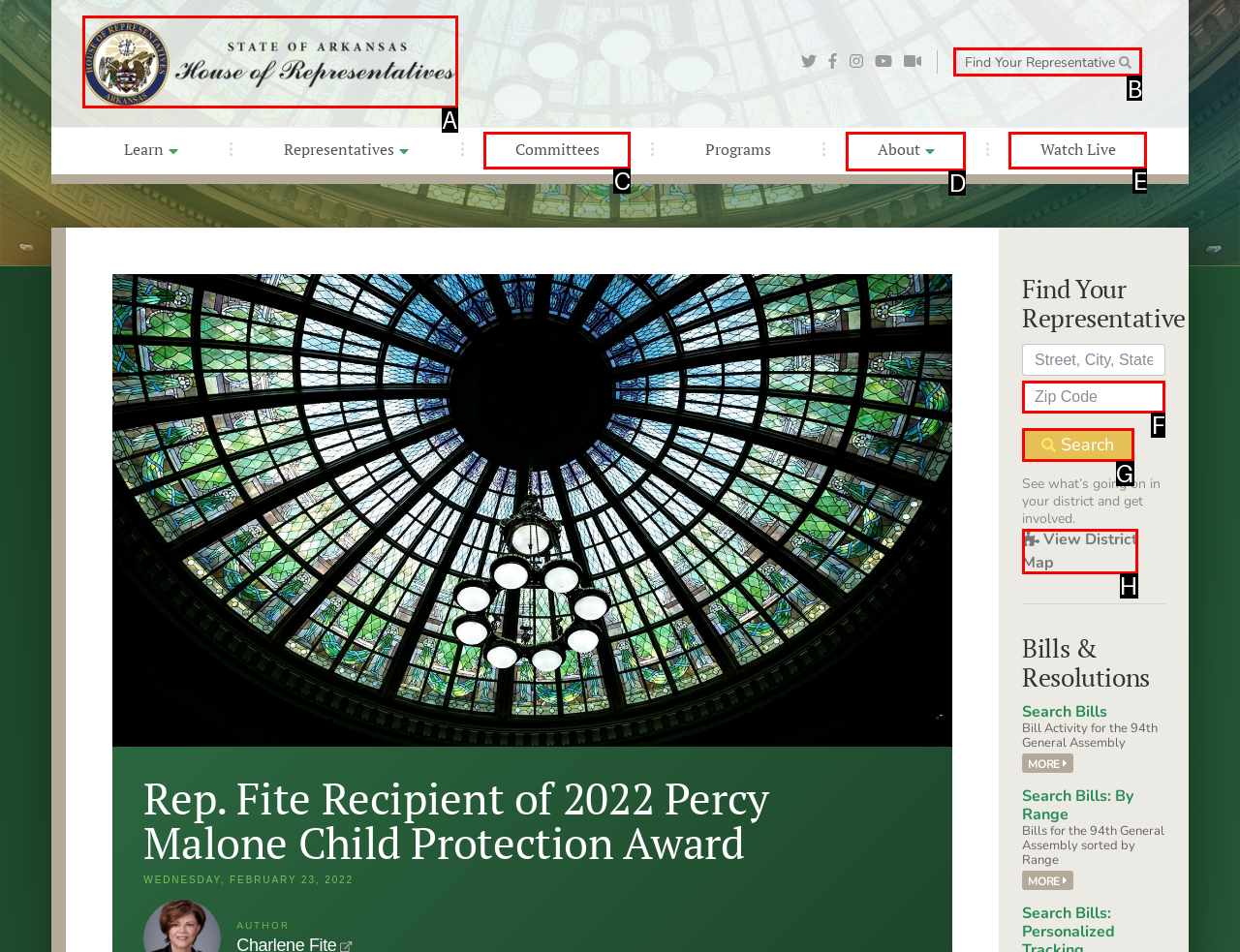Determine which HTML element to click on in order to complete the action: Click on Find Your Representative.
Reply with the letter of the selected option.

B